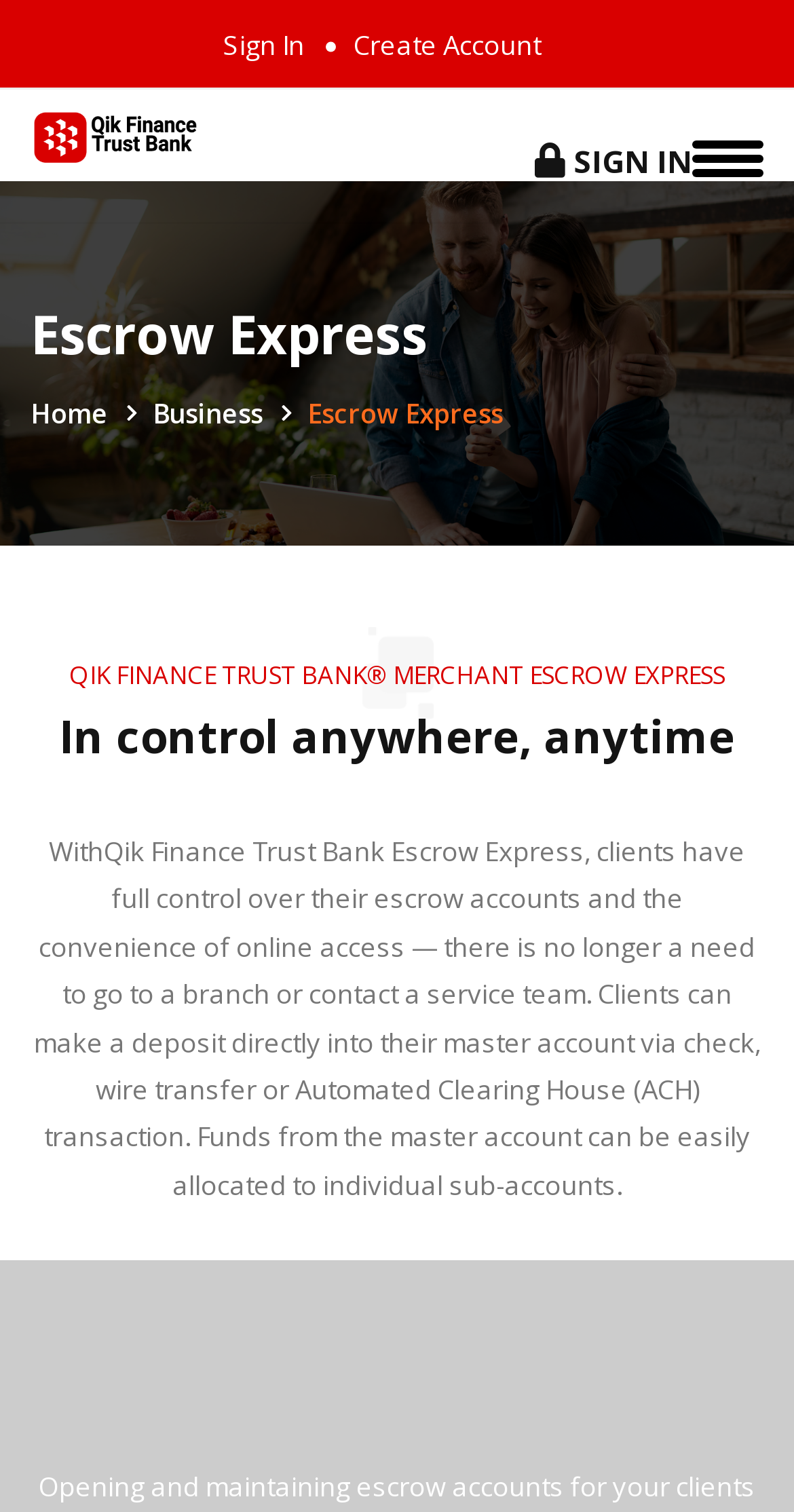Generate a comprehensive caption for the webpage you are viewing.

The webpage is for Qik Finance Trust Bank, a financial institution offering various services. At the top left corner, there is a logo of the bank, accompanied by a heading "Escrow Express" and a link to the "Home" page. To the right of the logo, there are links to "Business" and a static text "Escrow Express". 

On the top right side, there are three links: "Sign In", "Create Account", and an empty link. Below these links, there is another link with a sign-in icon and the text "SIGN IN". 

The main content of the page is divided into two sections. The first section has a heading "In control anywhere, anytime" and an image below it. The second section has a static text describing the benefits of using Qik Finance Trust Bank's Escrow Express service, which allows clients to have full control over their escrow accounts and make transactions online.